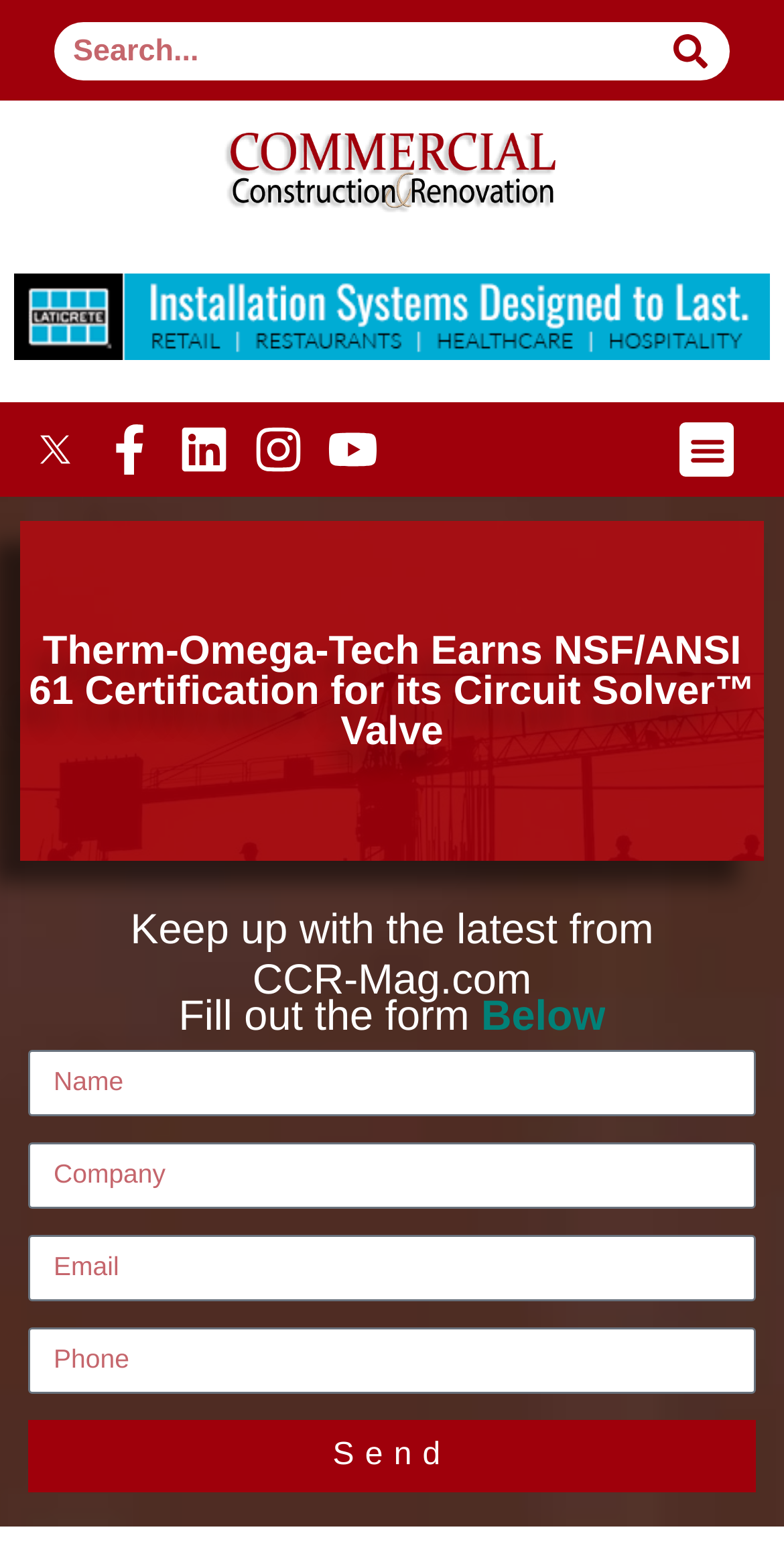What is the purpose of the form below?
Answer the question in as much detail as possible.

I found a heading element with the text 'Keep up with the latest from CCR-Mag.com' above a form with input fields for name, company, email, and phone number. This suggests that the purpose of the form is to allow users to stay updated with the latest news from CCR-Mag.com.